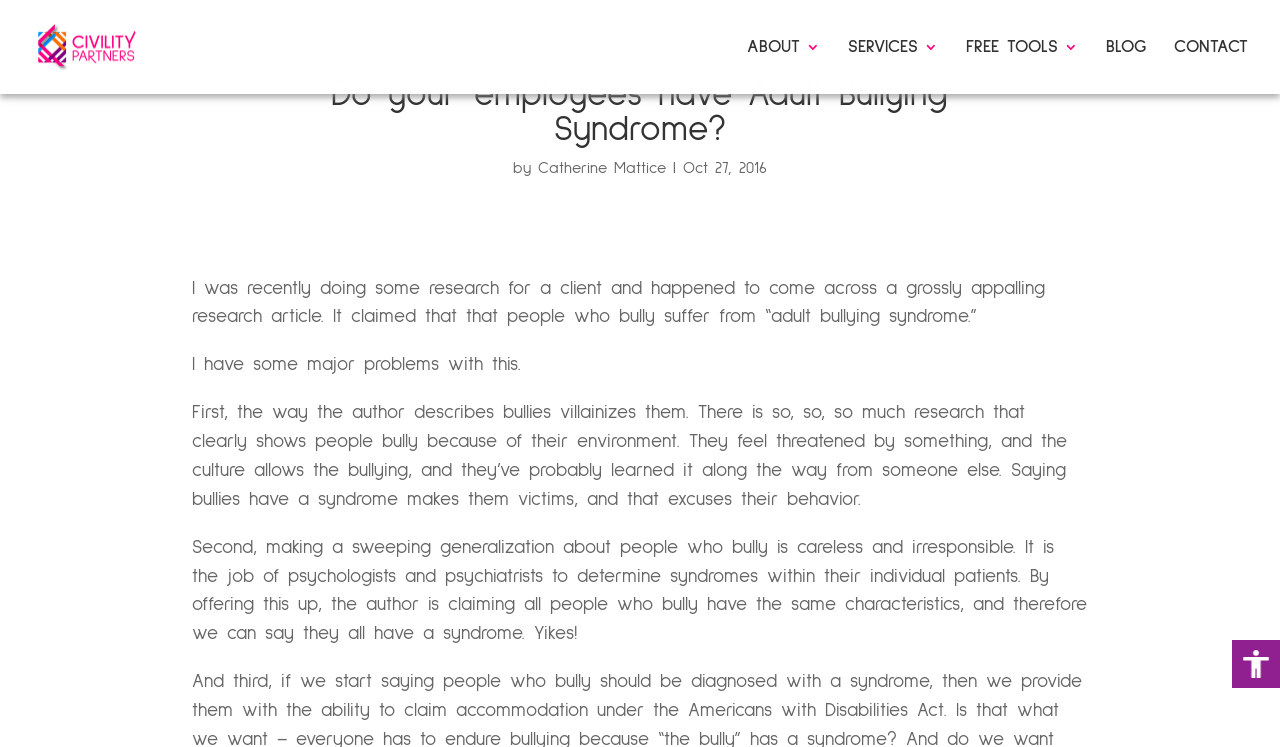Locate the bounding box coordinates of the clickable region to complete the following instruction: "Open the 'FREE TOOLS' section."

[0.755, 0.054, 0.842, 0.126]